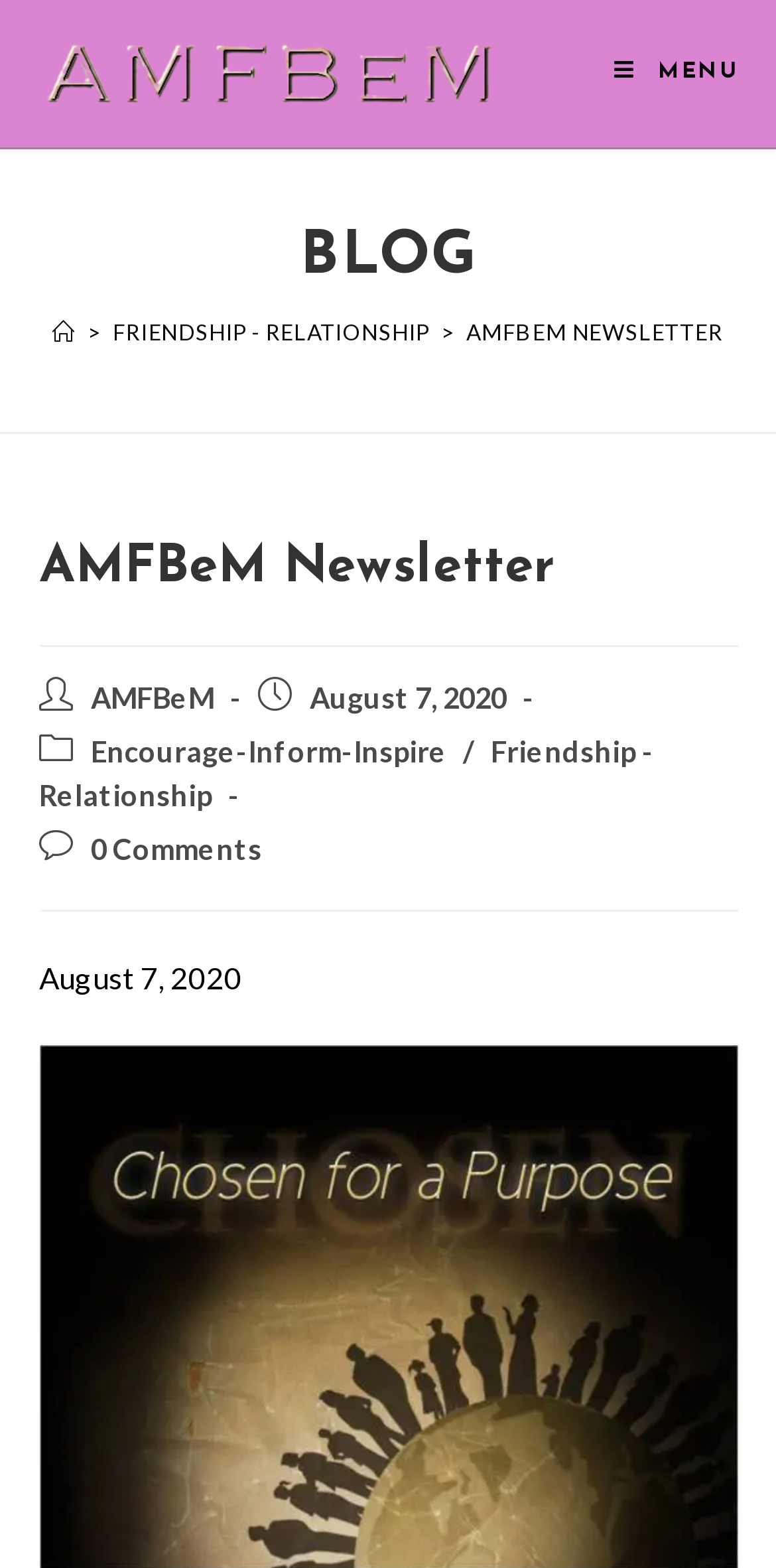Please find and report the bounding box coordinates of the element to click in order to perform the following action: "view AMFBeM newsletter". The coordinates should be expressed as four float numbers between 0 and 1, in the format [left, top, right, bottom].

[0.05, 0.34, 0.95, 0.413]